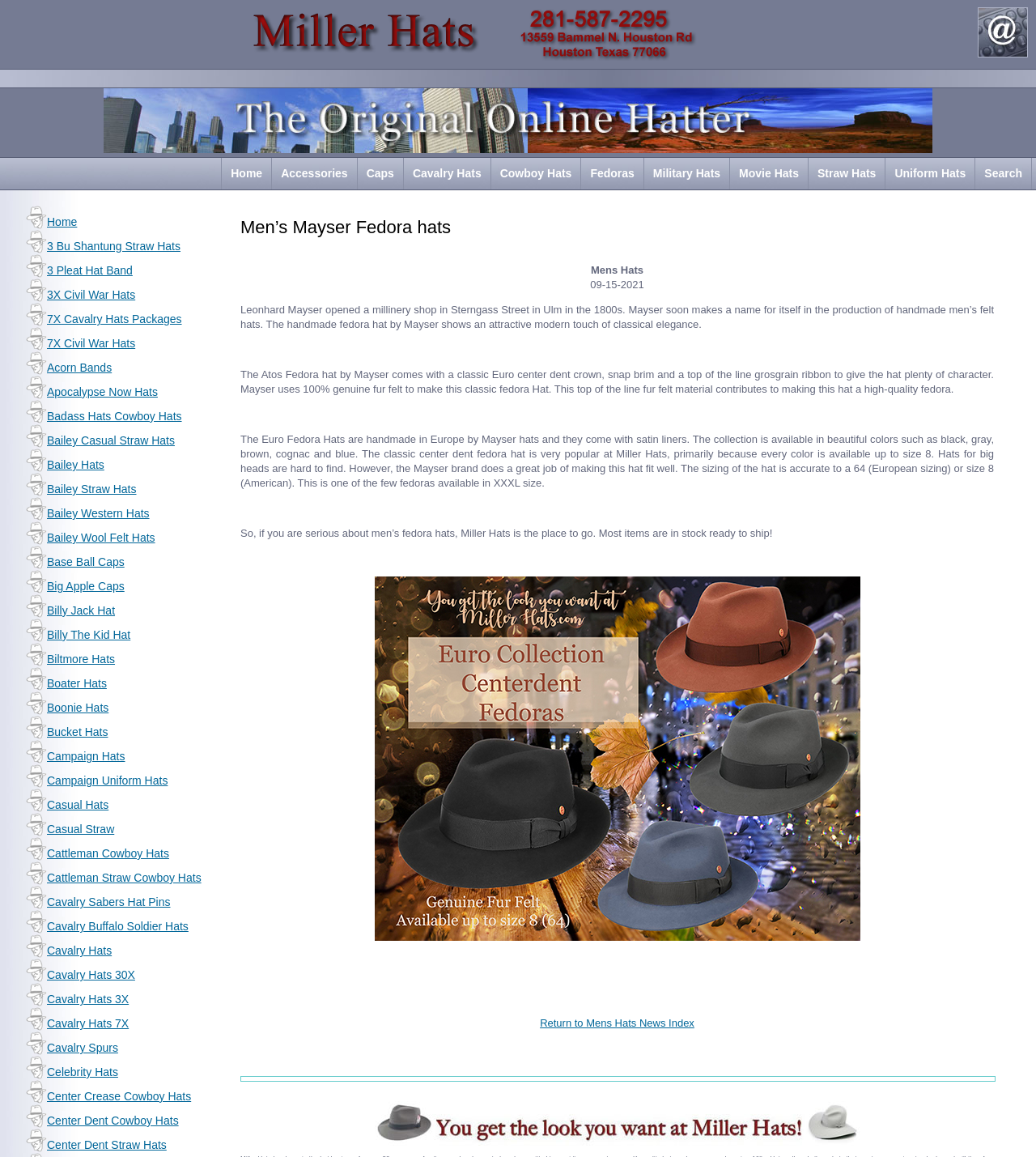Please provide the bounding box coordinates for the UI element as described: "Cavalry Hats 30X". The coordinates must be four floats between 0 and 1, represented as [left, top, right, bottom].

[0.045, 0.837, 0.13, 0.848]